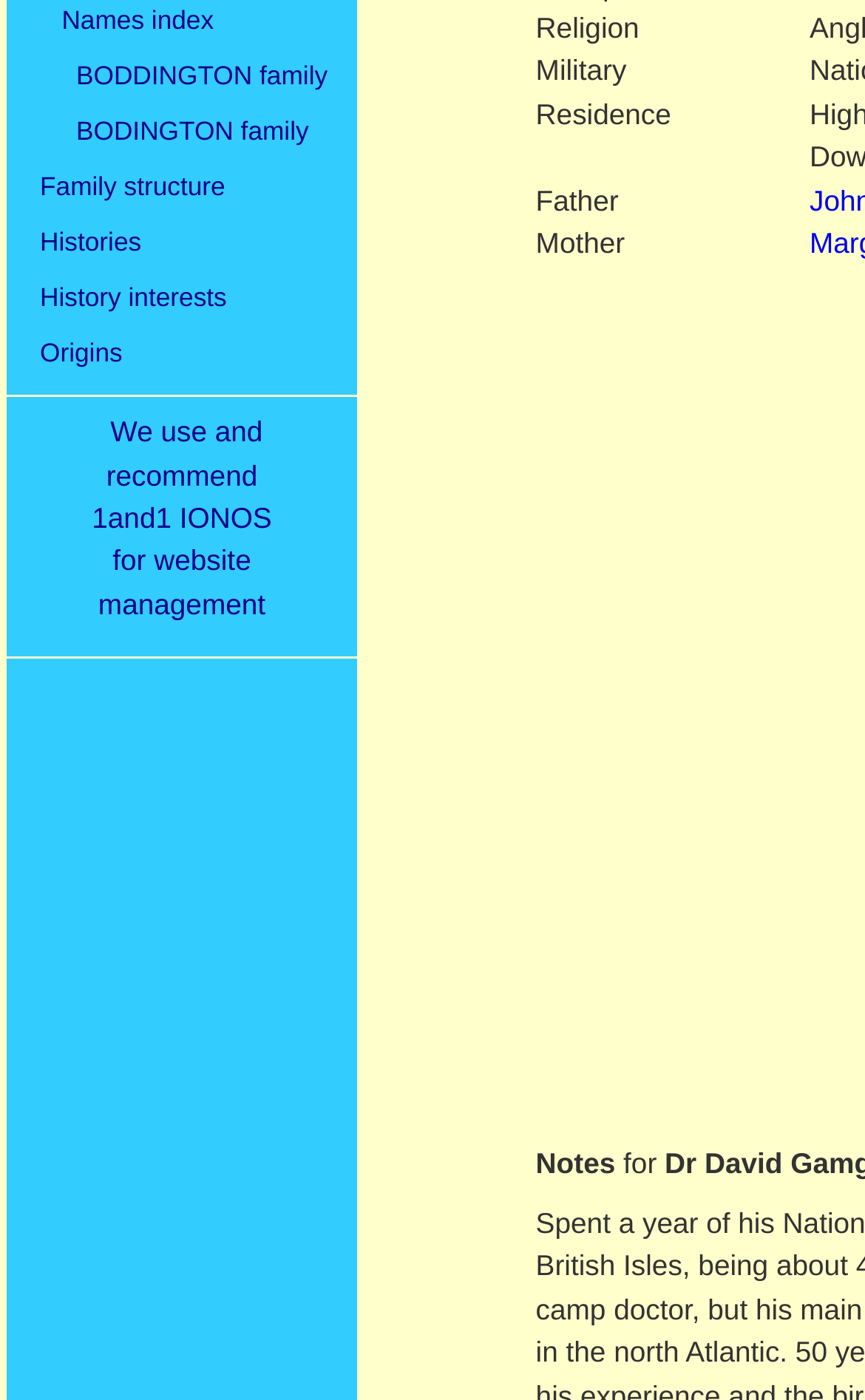Using the given description, provide the bounding box coordinates formatted as (top-left x, top-left y, bottom-right x, bottom-right y), with all values being floating point numbers between 0 and 1. Description: BODDINGTON family

[0.008, 0.035, 0.413, 0.075]